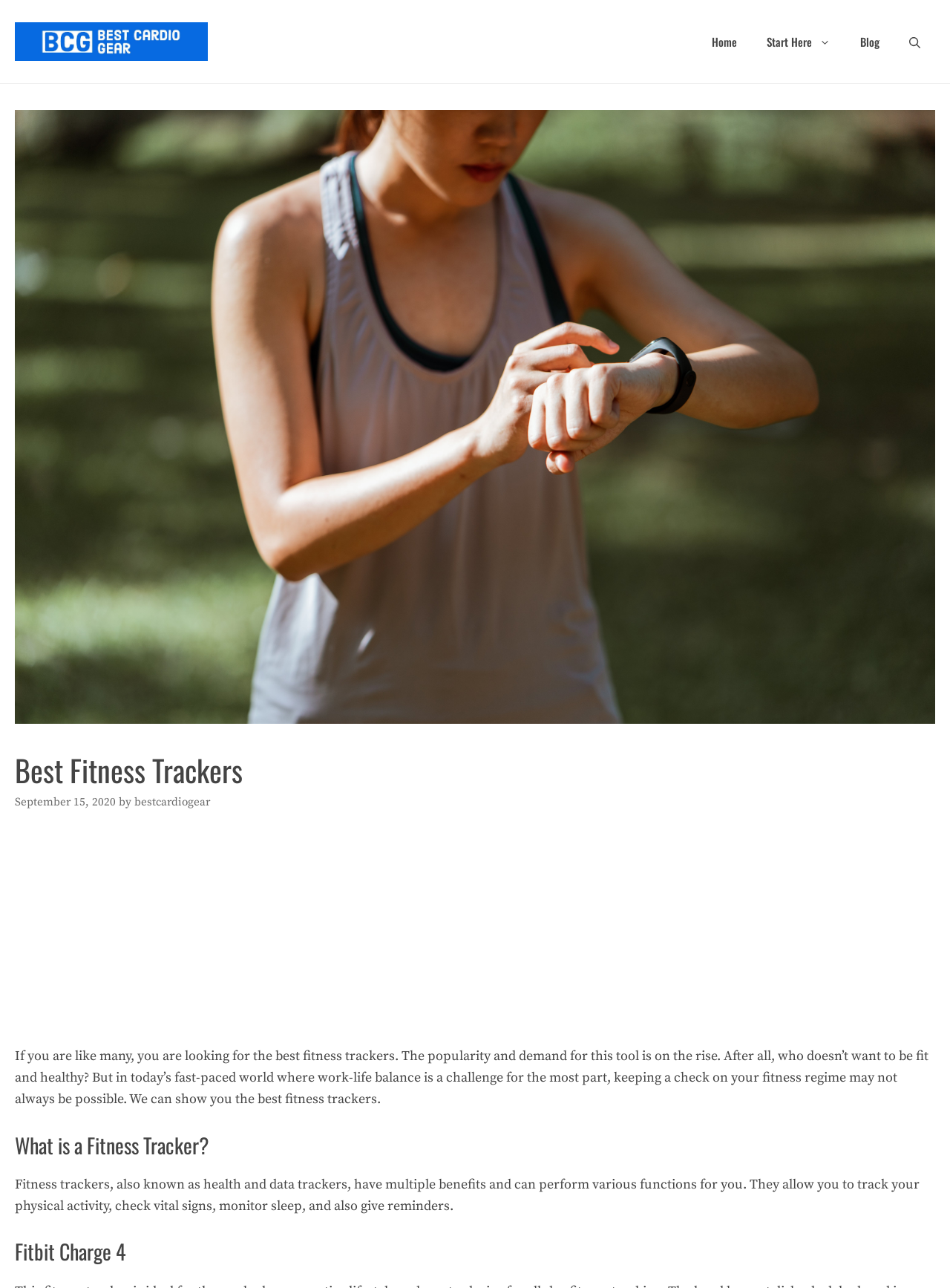What is the topic of the article?
Please use the image to provide a one-word or short phrase answer.

Fitness Trackers